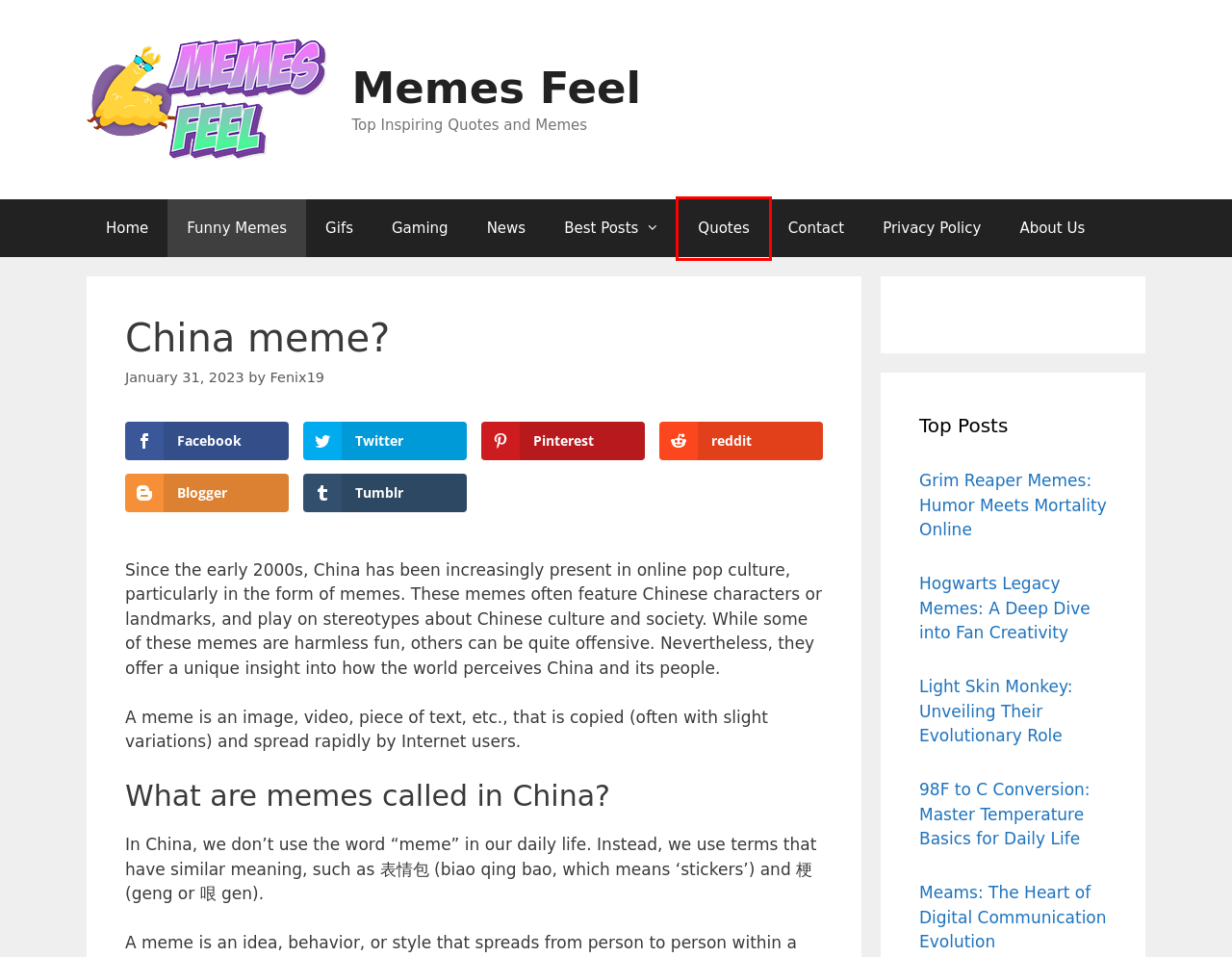Inspect the screenshot of a webpage with a red rectangle bounding box. Identify the webpage description that best corresponds to the new webpage after clicking the element inside the bounding box. Here are the candidates:
A. 29 Gun Memes The Funniest Gun Memes You'll Ever See
B. Funny Memes Archives – Memes Feel
C. 29 WTF Memes to Make You Laugh (or Cry) – Memes Feel
D. Hogwarts Legacy Memes: A Deep Dive into Fan Creativity – Memes Feel
E. Quotes Archives – Memes Feel
F. News Archives – Memes Feel
G. Gaming Archives – Memes Feel
H. Best Cartoon Memes you will see in 2020 | Memes Feel

E